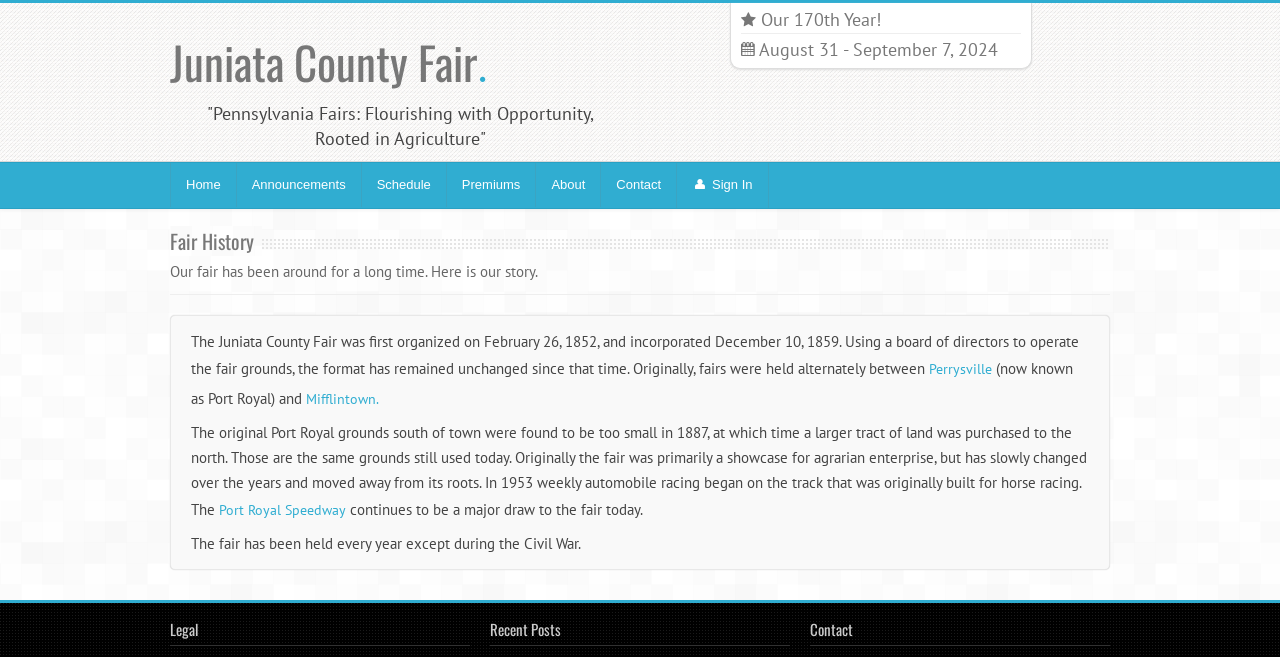Determine the primary headline of the webpage.

Juniata County Fair.